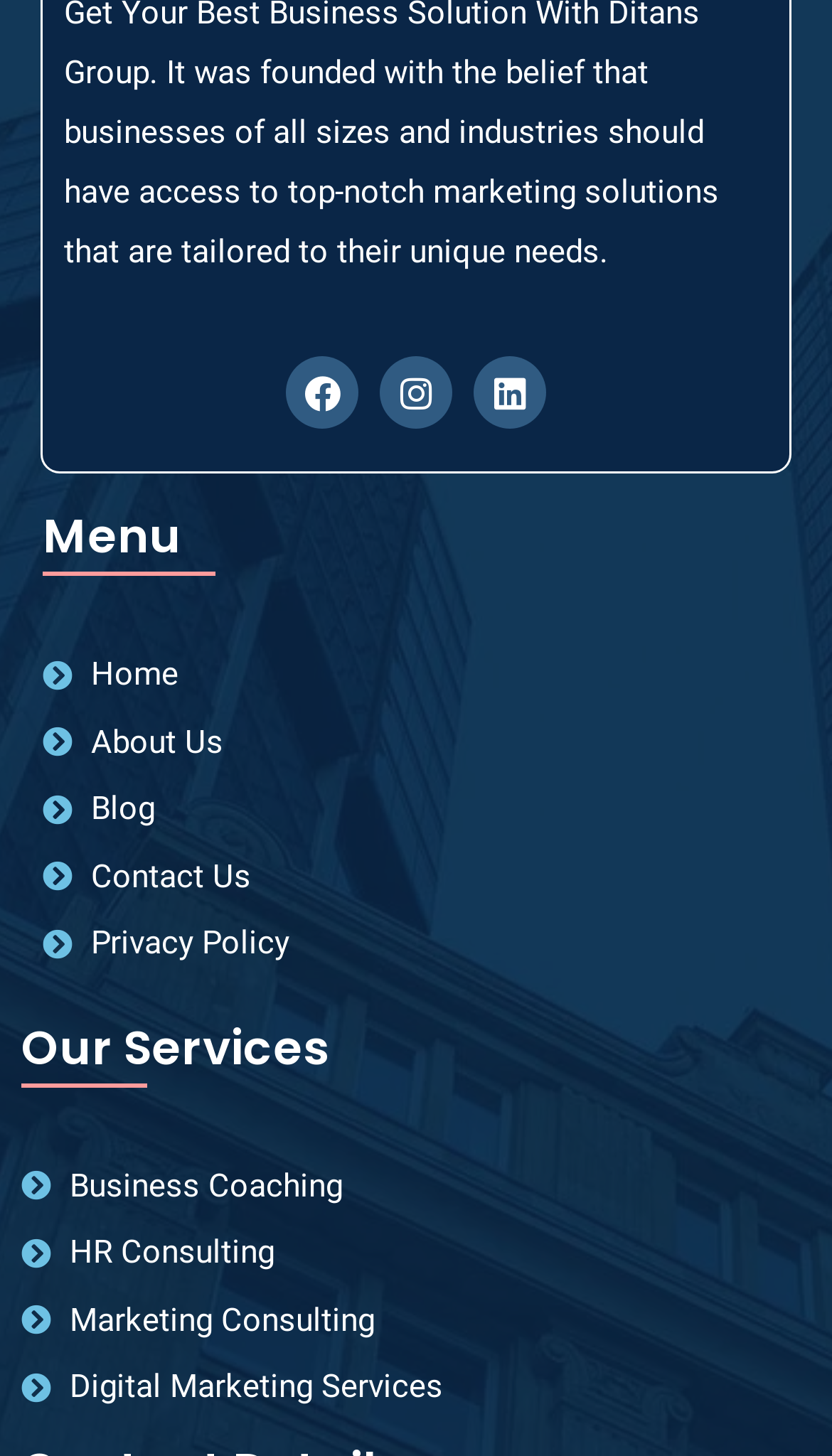What type of consulting services are offered?
Using the information from the image, give a concise answer in one word or a short phrase.

HR, Marketing